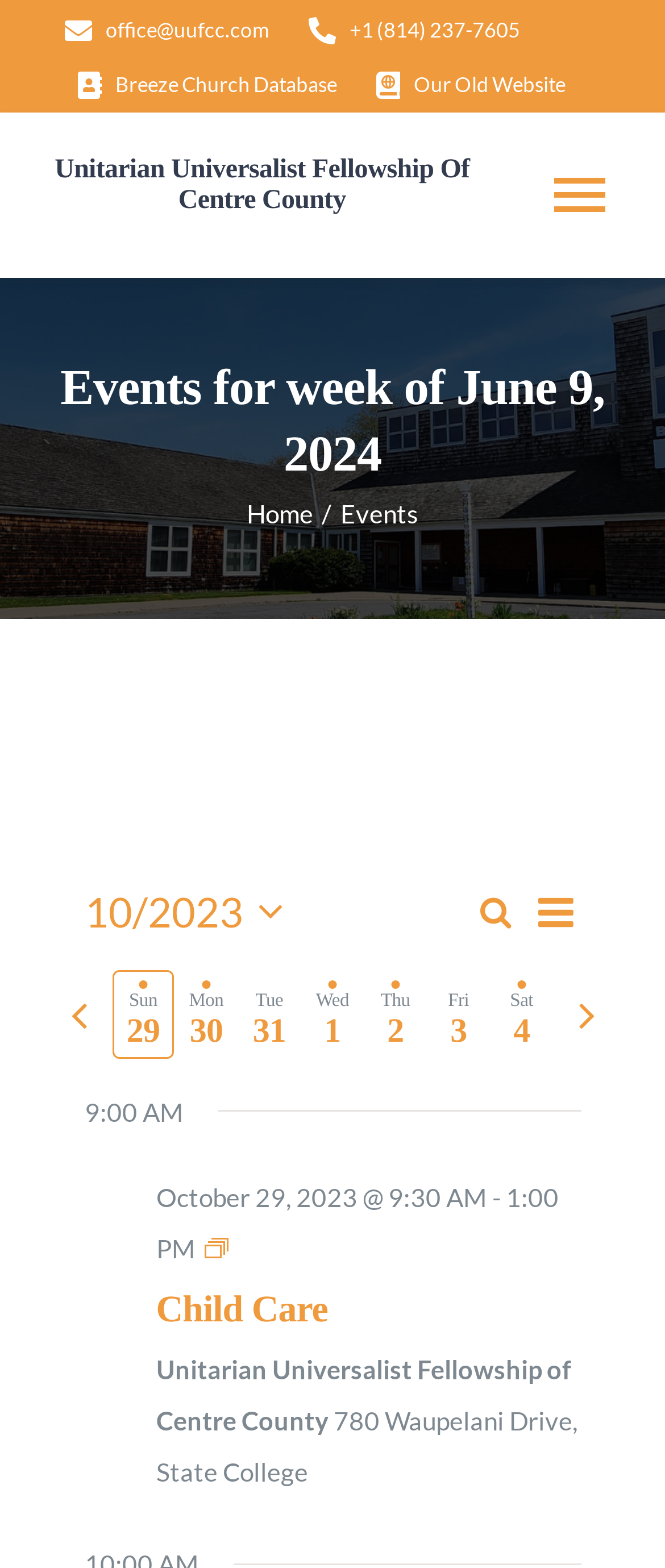Locate the bounding box coordinates of the UI element described by: "Event Series". The bounding box coordinates should consist of four float numbers between 0 and 1, i.e., [left, top, right, bottom].

[0.306, 0.786, 0.342, 0.805]